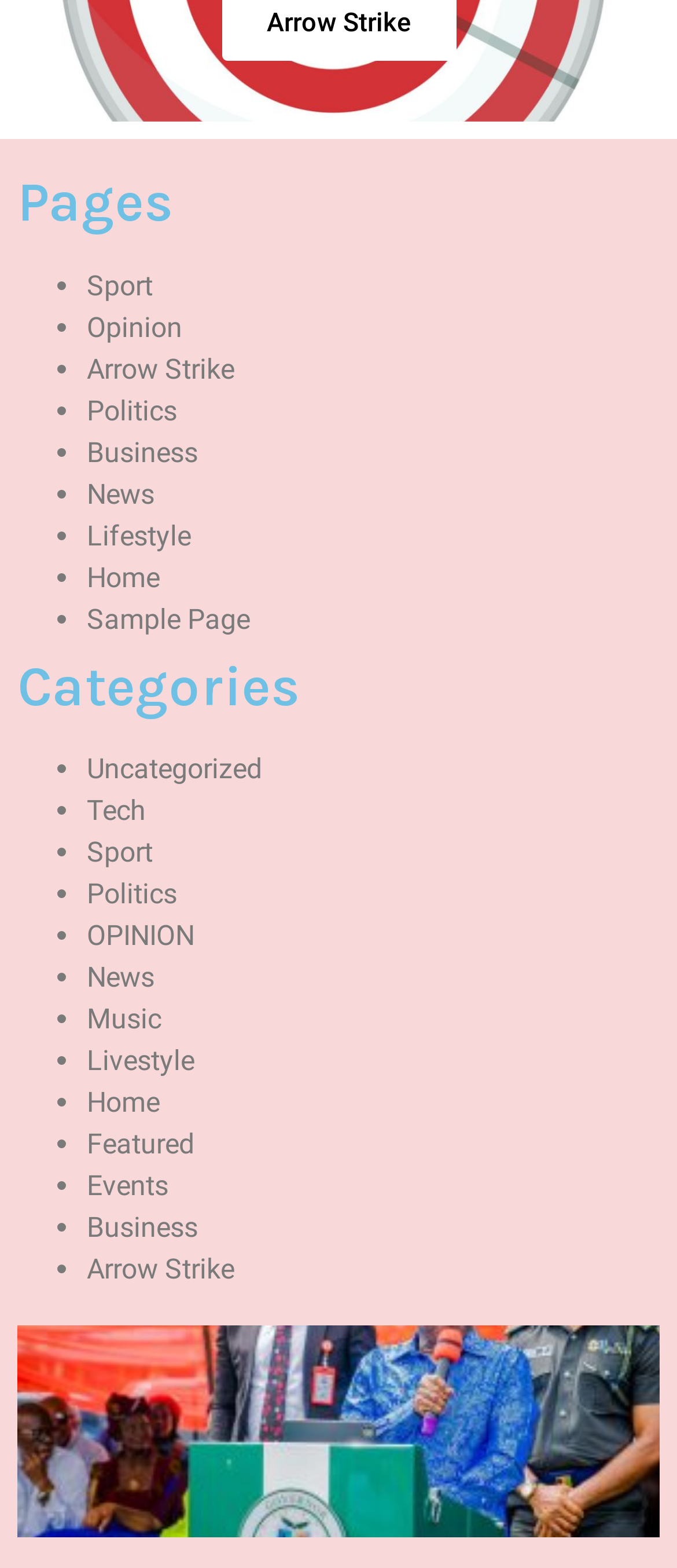Locate the bounding box of the UI element described in the following text: "Arrow Strike".

[0.128, 0.225, 0.346, 0.246]